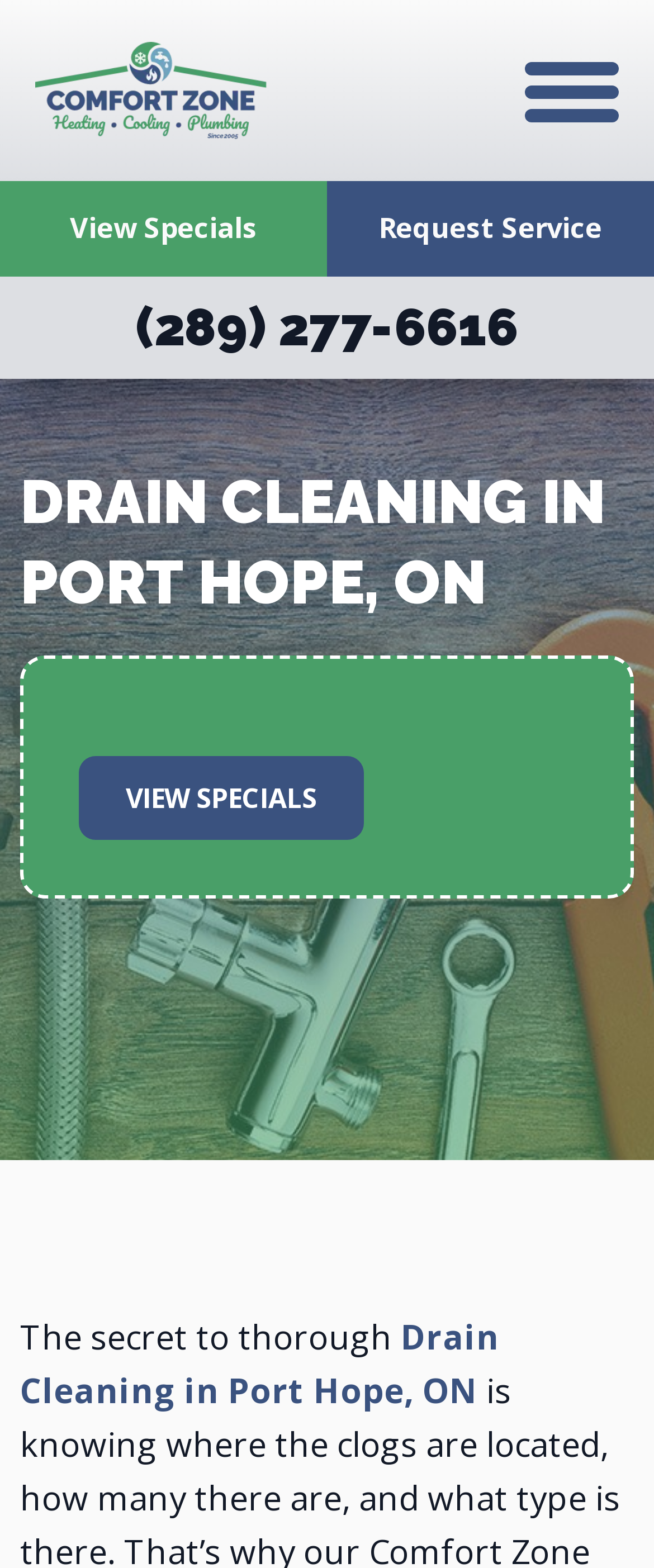Using the webpage screenshot, find the UI element described by (289) 277-6616. Provide the bounding box coordinates in the format (top-left x, top-left y, bottom-right x, bottom-right y), ensuring all values are floating point numbers between 0 and 1.

[0.0, 0.176, 1.0, 0.242]